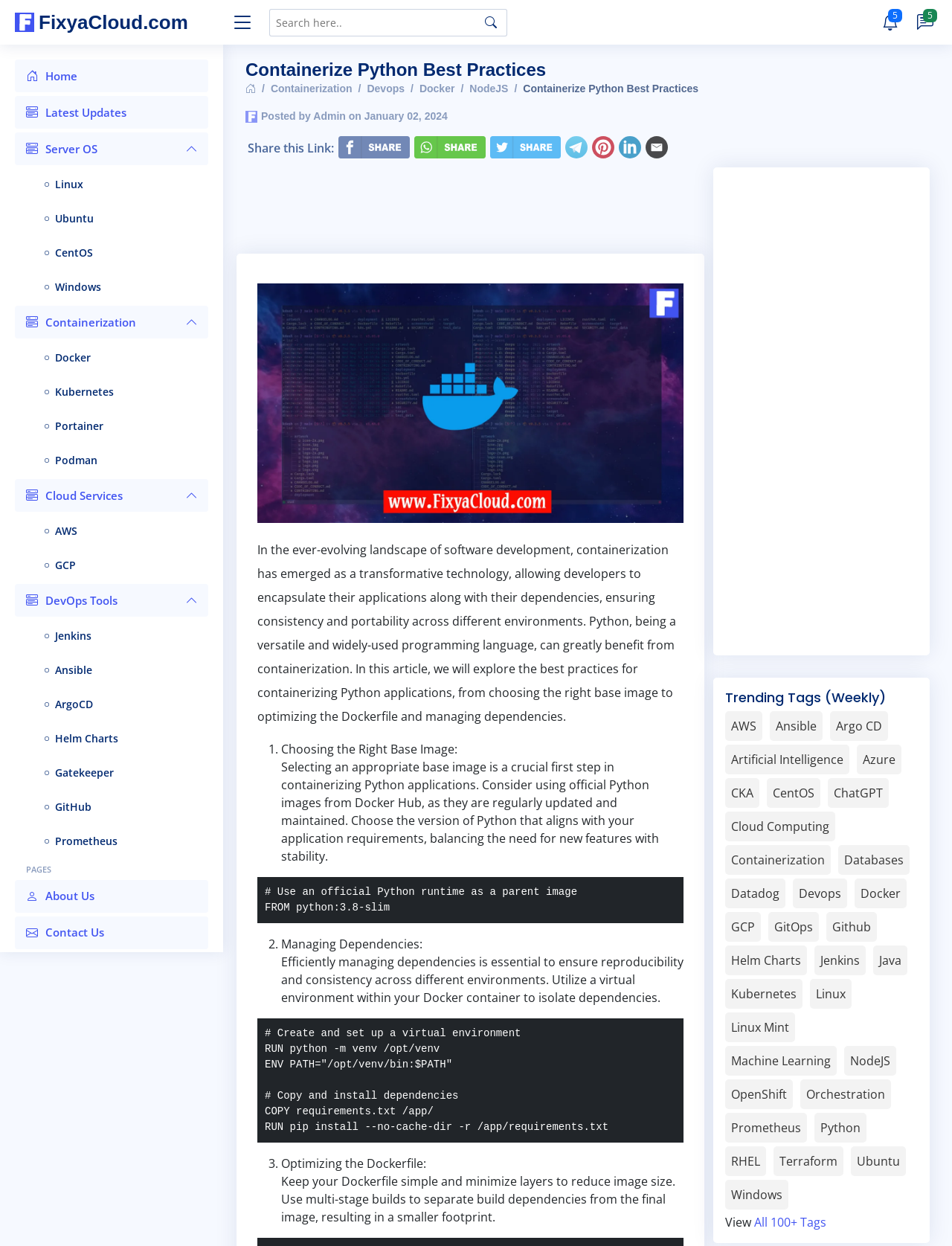Can you find the bounding box coordinates of the area I should click to execute the following instruction: "Search for a keyword"?

[0.283, 0.007, 0.533, 0.029]